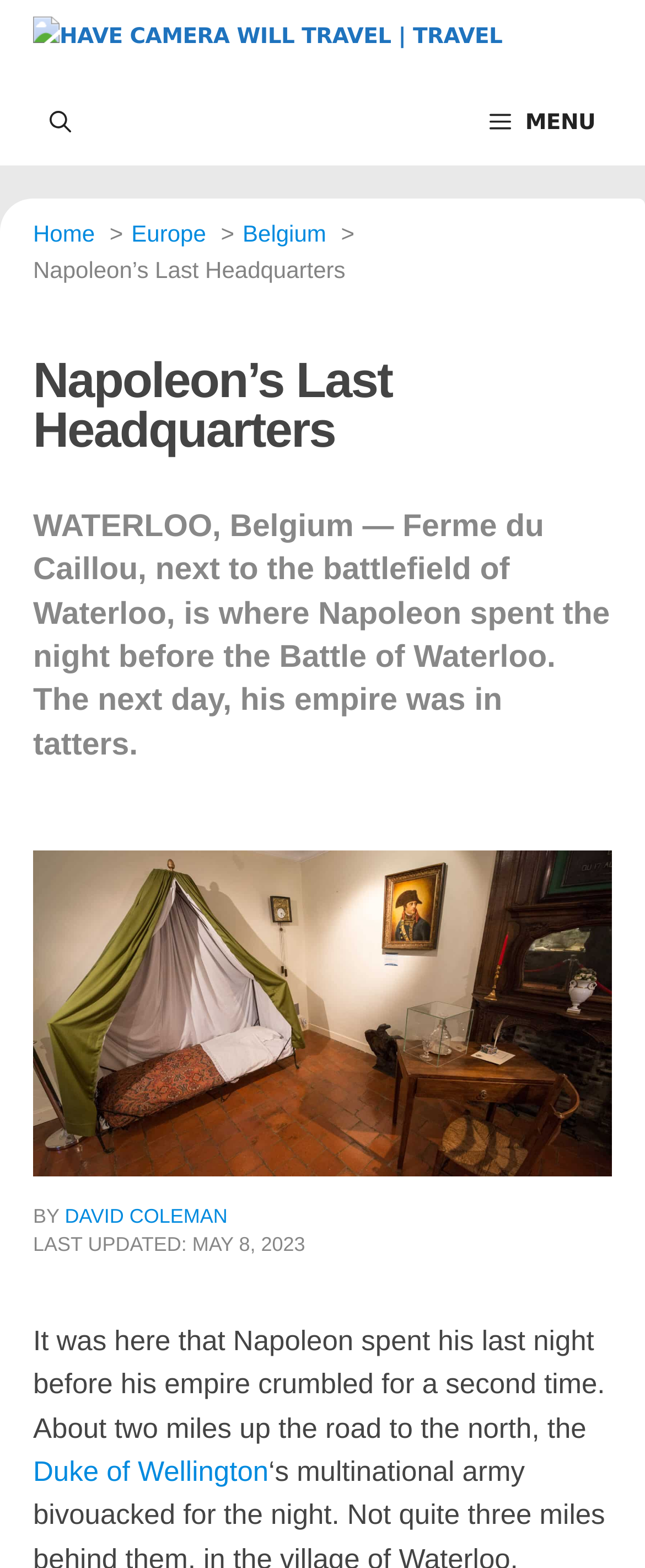Find the bounding box coordinates for the HTML element specified by: "alt="Randomized header image" title="The Obscuritory"".

None